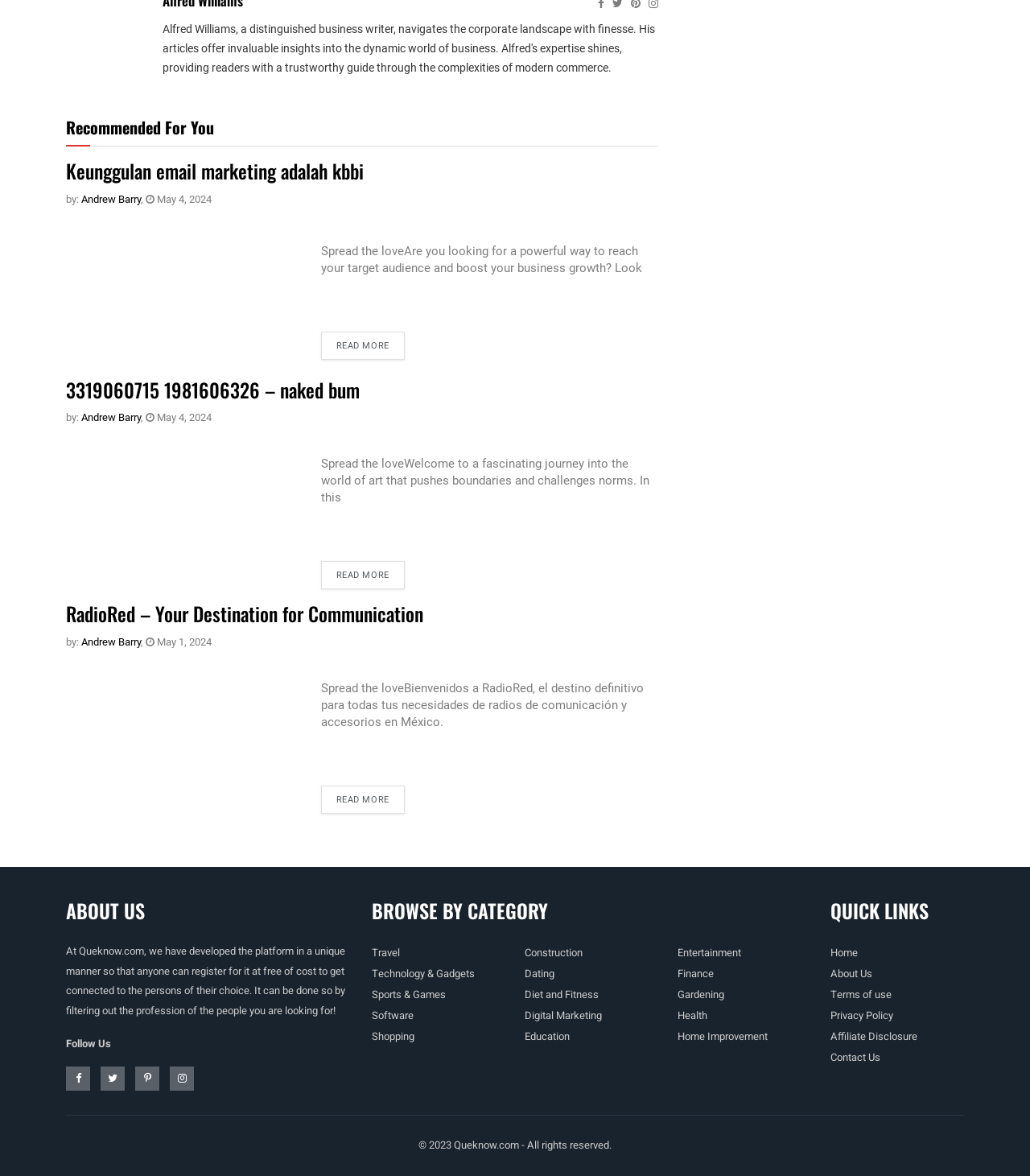Could you indicate the bounding box coordinates of the region to click in order to complete this instruction: "Follow on Facebook".

[0.064, 0.909, 0.095, 0.923]